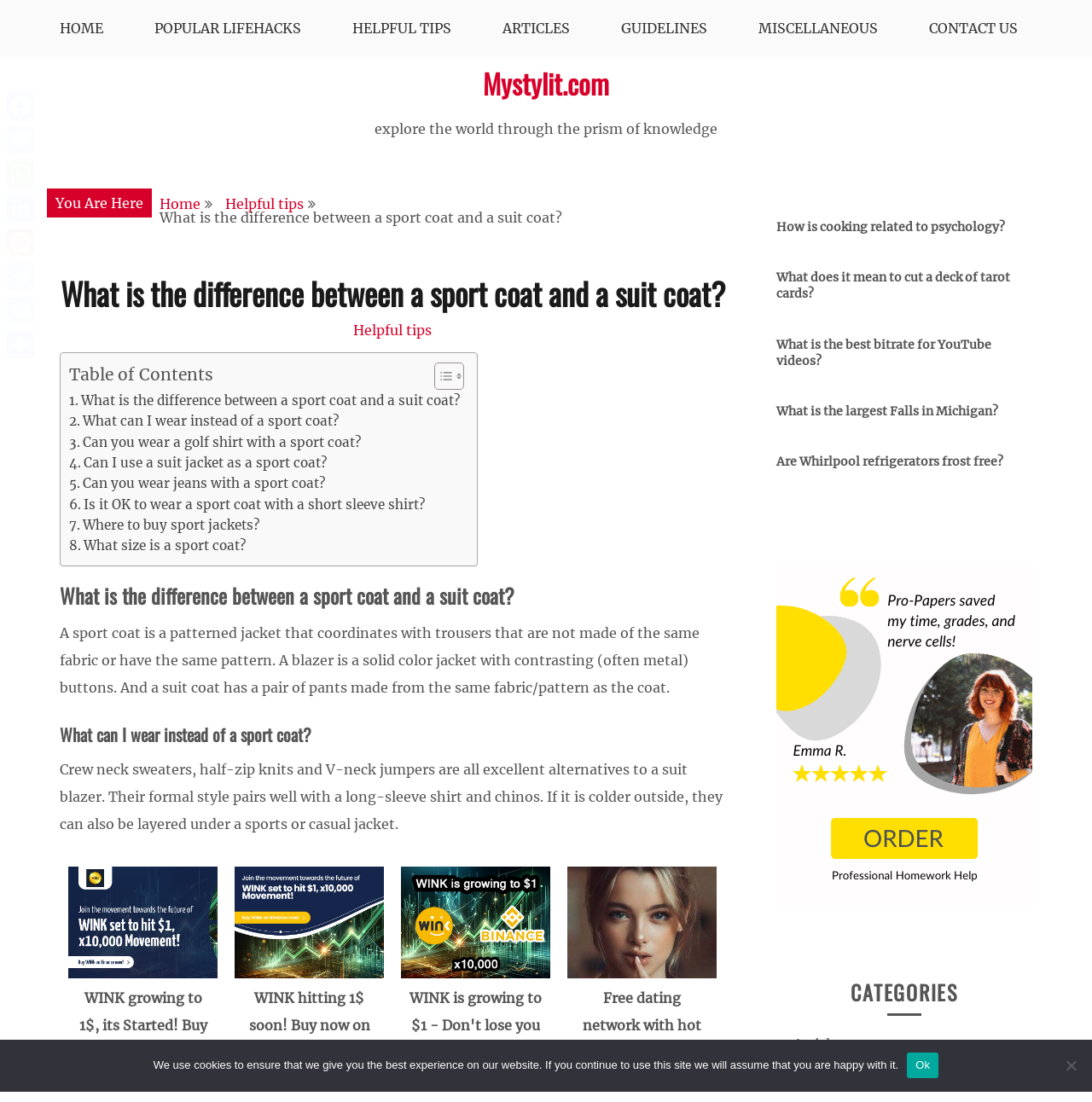What is a sport coat?
Answer the question with just one word or phrase using the image.

Patterned jacket